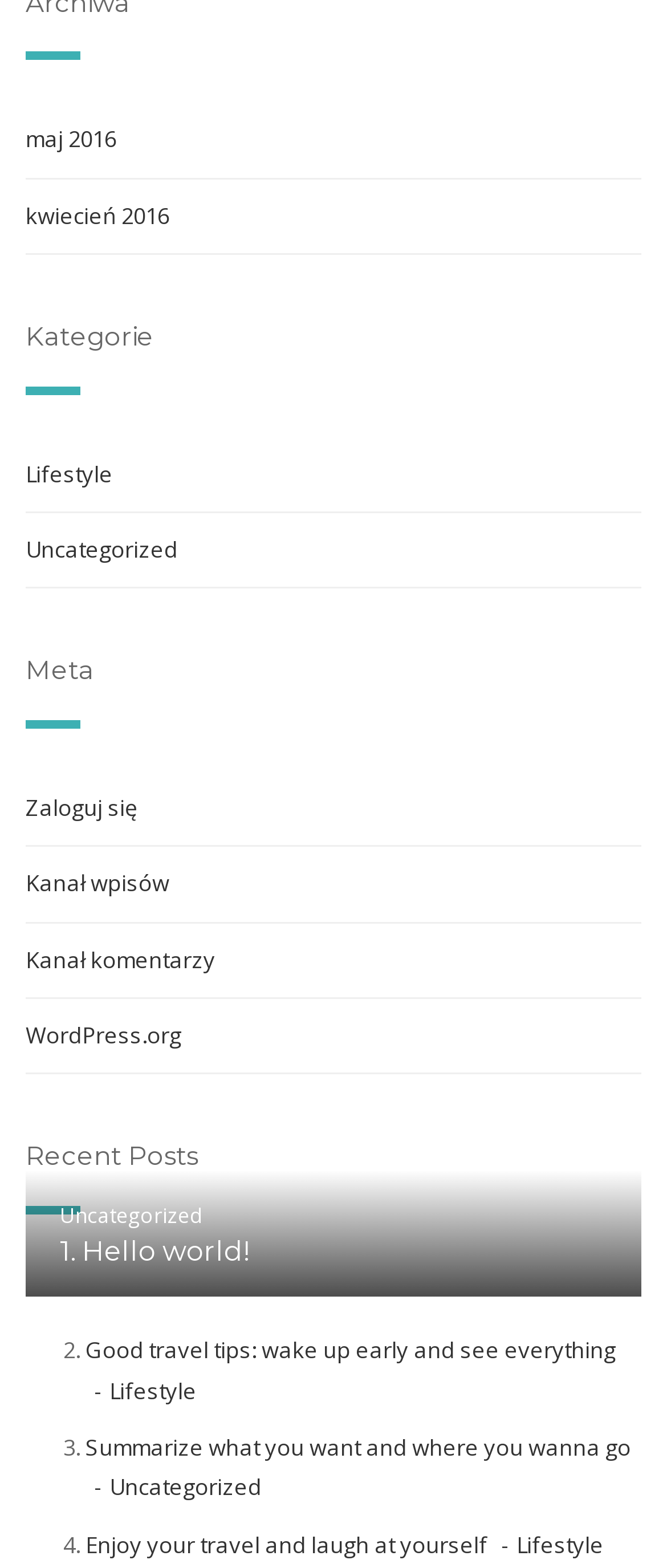Pinpoint the bounding box coordinates of the element you need to click to execute the following instruction: "Go to Lifestyle category". The bounding box should be represented by four float numbers between 0 and 1, in the format [left, top, right, bottom].

[0.038, 0.292, 0.169, 0.311]